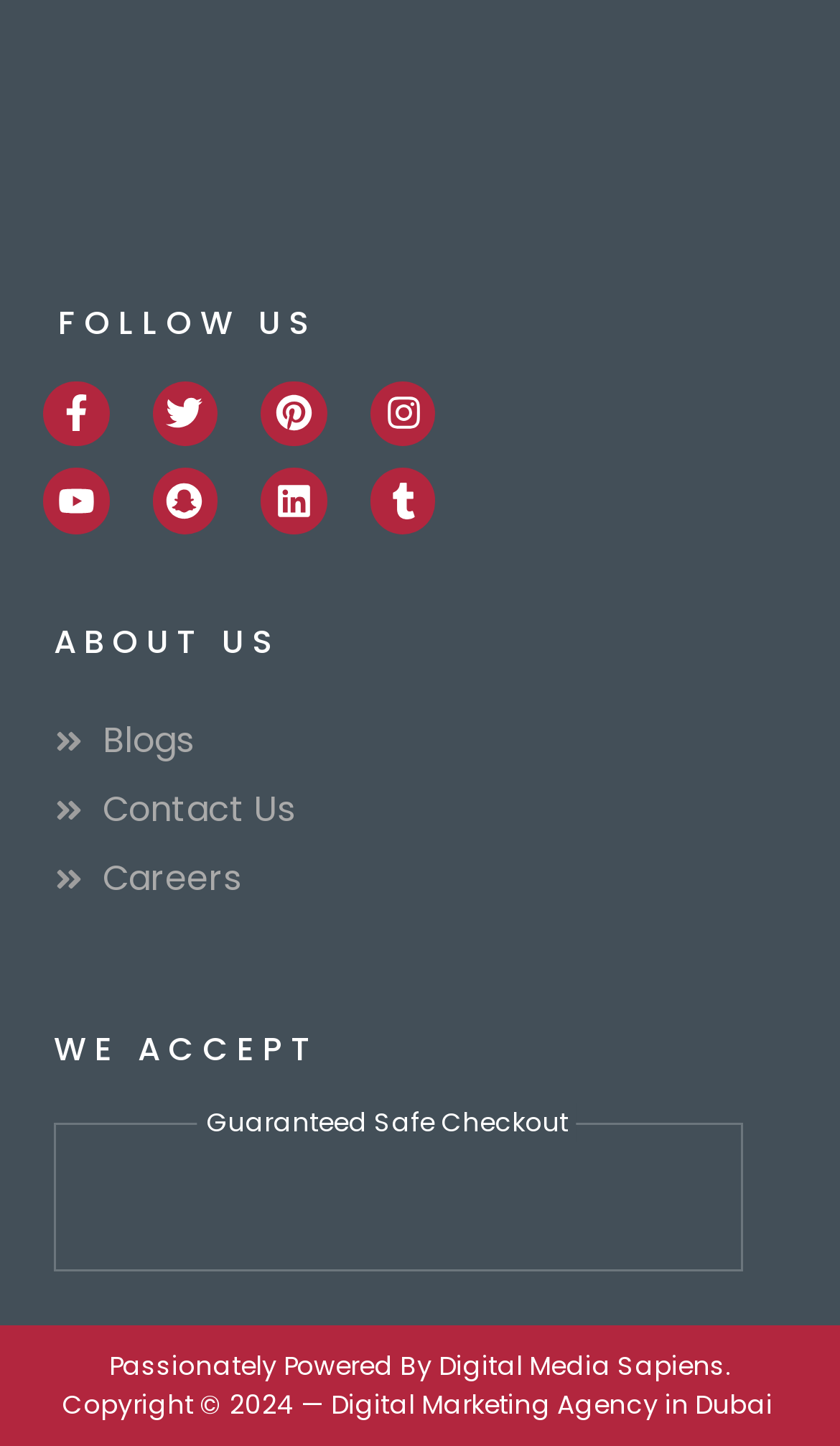Please look at the image and answer the question with a detailed explanation: What is the copyright year of the agency's website?

The copyright year can be found at the bottom of the webpage, in the text 'Copyright © 2024 — Digital Marketing Agency in Dubai'.